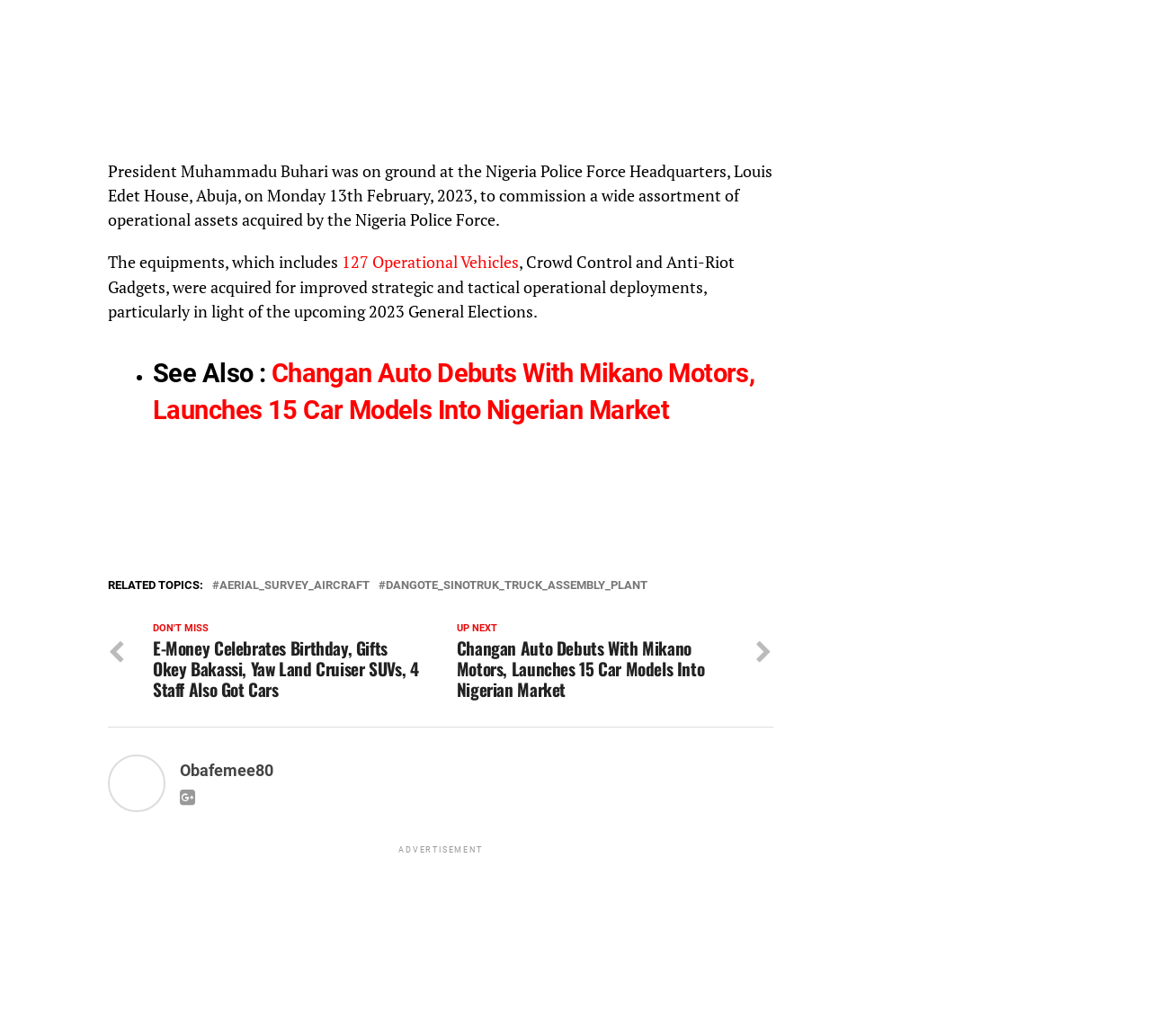Extract the bounding box coordinates of the UI element described by: "Obafemee80". The coordinates should include four float numbers ranging from 0 to 1, e.g., [left, top, right, bottom].

[0.156, 0.735, 0.238, 0.753]